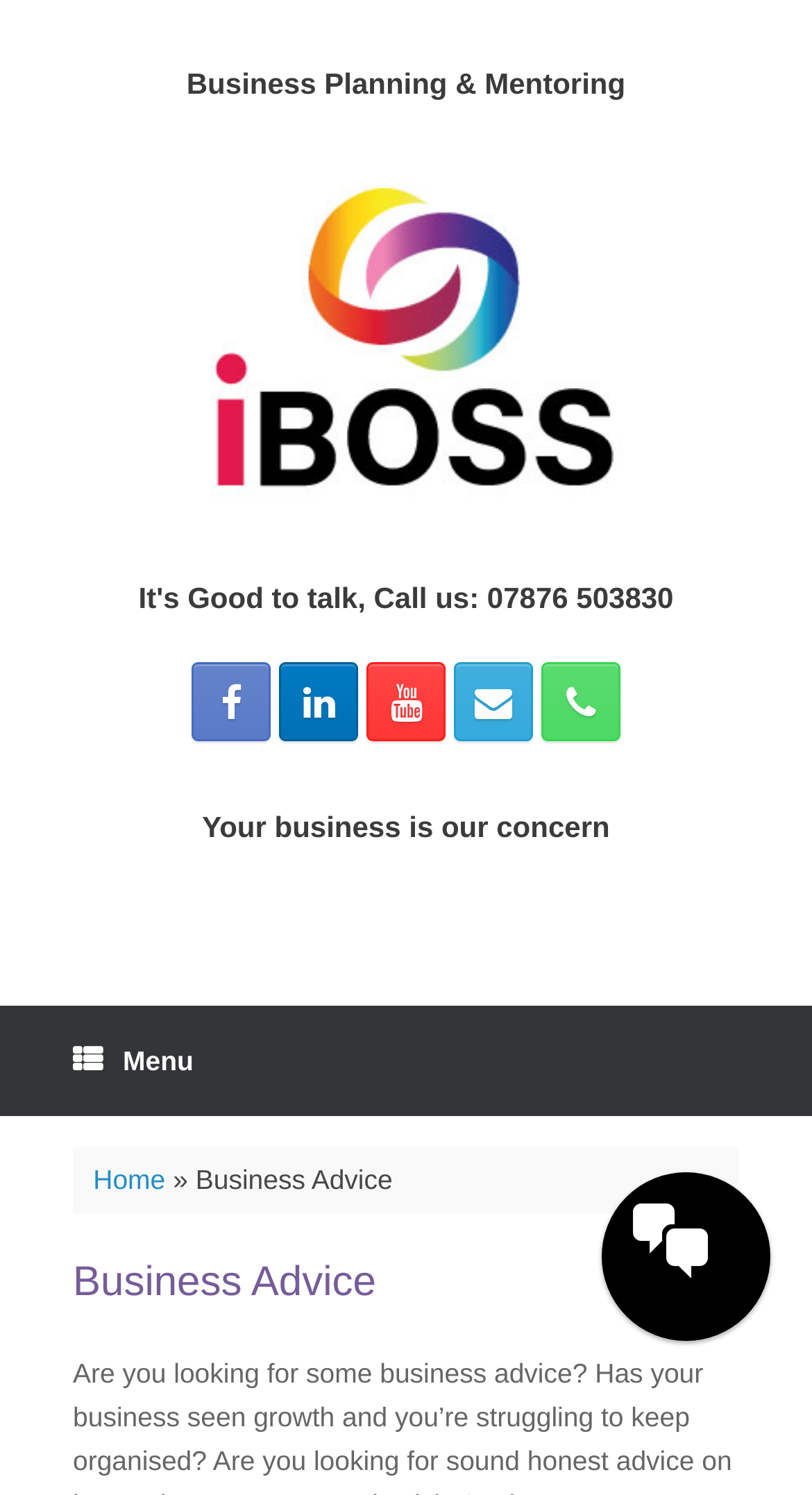Determine the bounding box coordinates for the UI element matching this description: "Menu".

[0.0, 0.672, 0.328, 0.746]